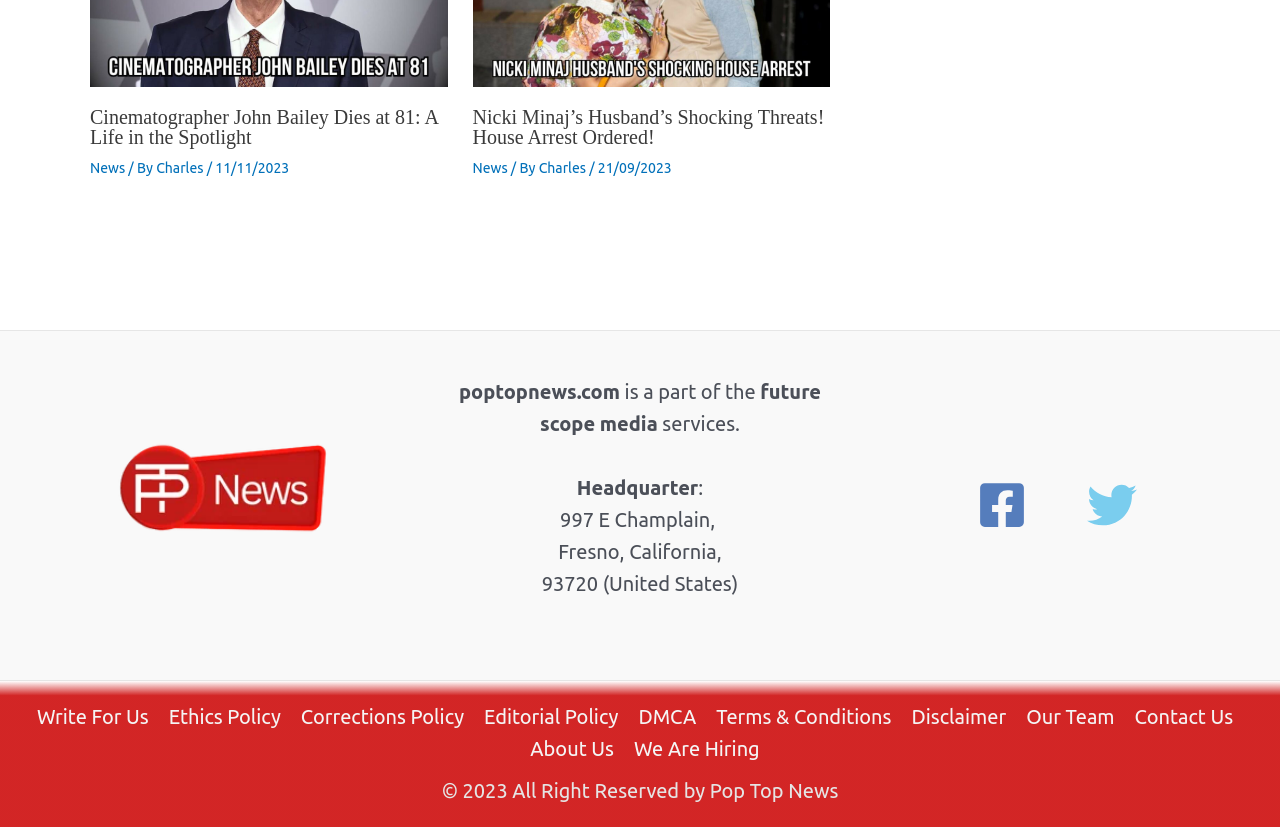Point out the bounding box coordinates of the section to click in order to follow this instruction: "Read the article 'Nicki Minaj’s Husband’s Shocking Threats! House Arrest Ordered!'".

[0.369, 0.129, 0.644, 0.179]